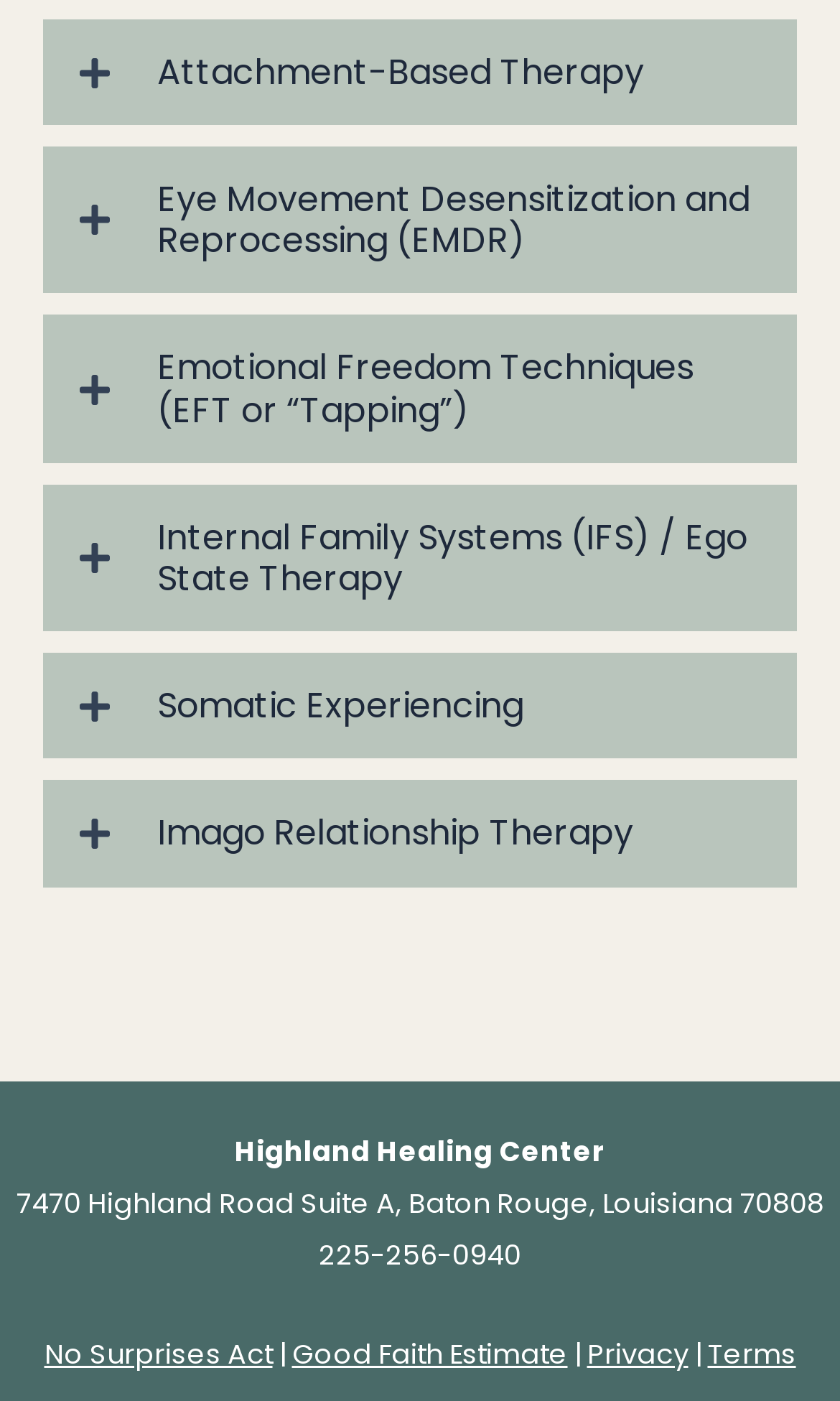Provide the bounding box coordinates in the format (top-left x, top-left y, bottom-right x, bottom-right y). All values are floating point numbers between 0 and 1. Determine the bounding box coordinate of the UI element described as: Attachment-Based Therapy

[0.051, 0.014, 0.949, 0.089]